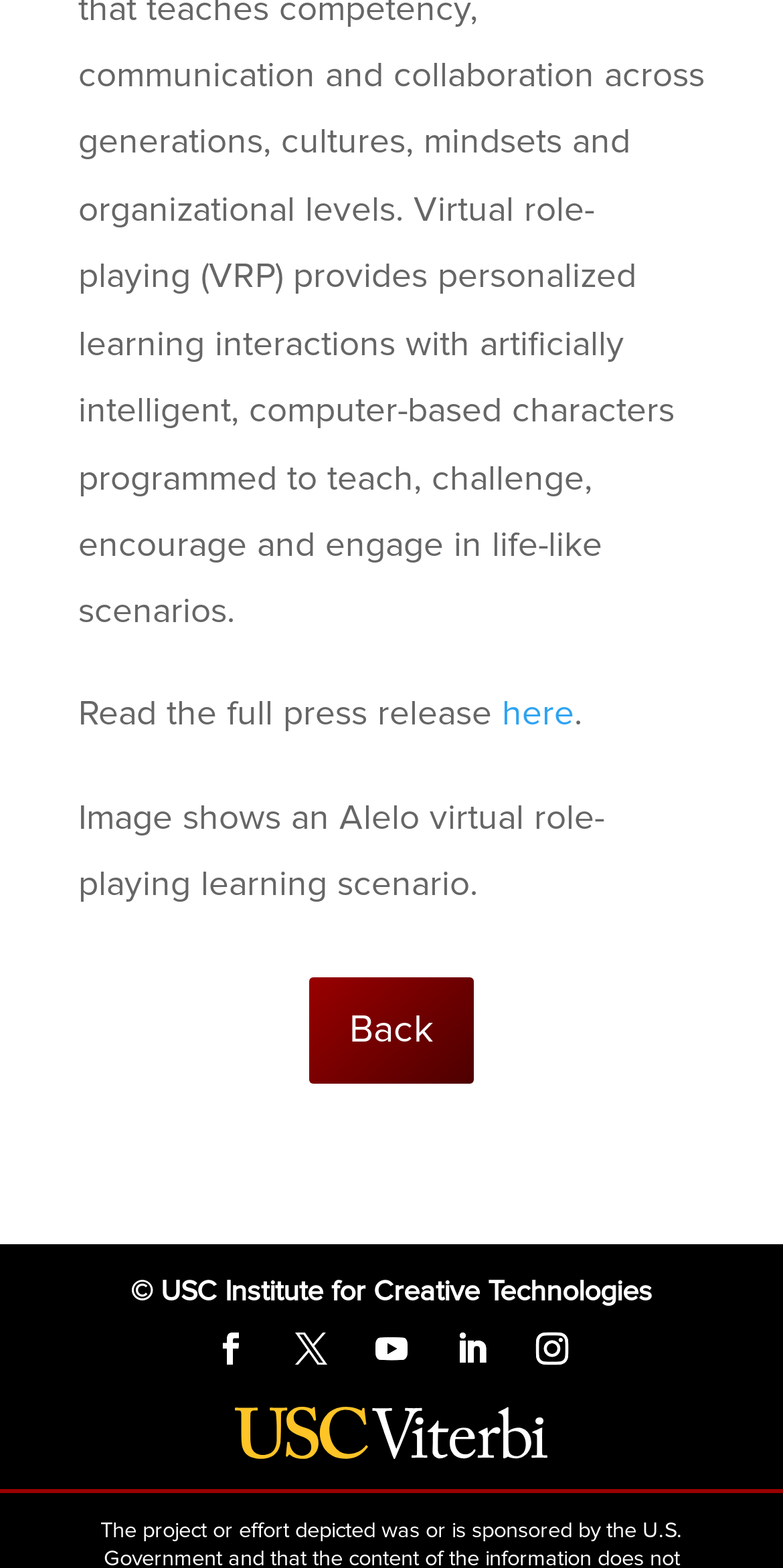Refer to the image and offer a detailed explanation in response to the question: What is the copyright information?

The copyright information is mentioned at the bottom of the webpage as '© USC Institute for Creative Technologies'.